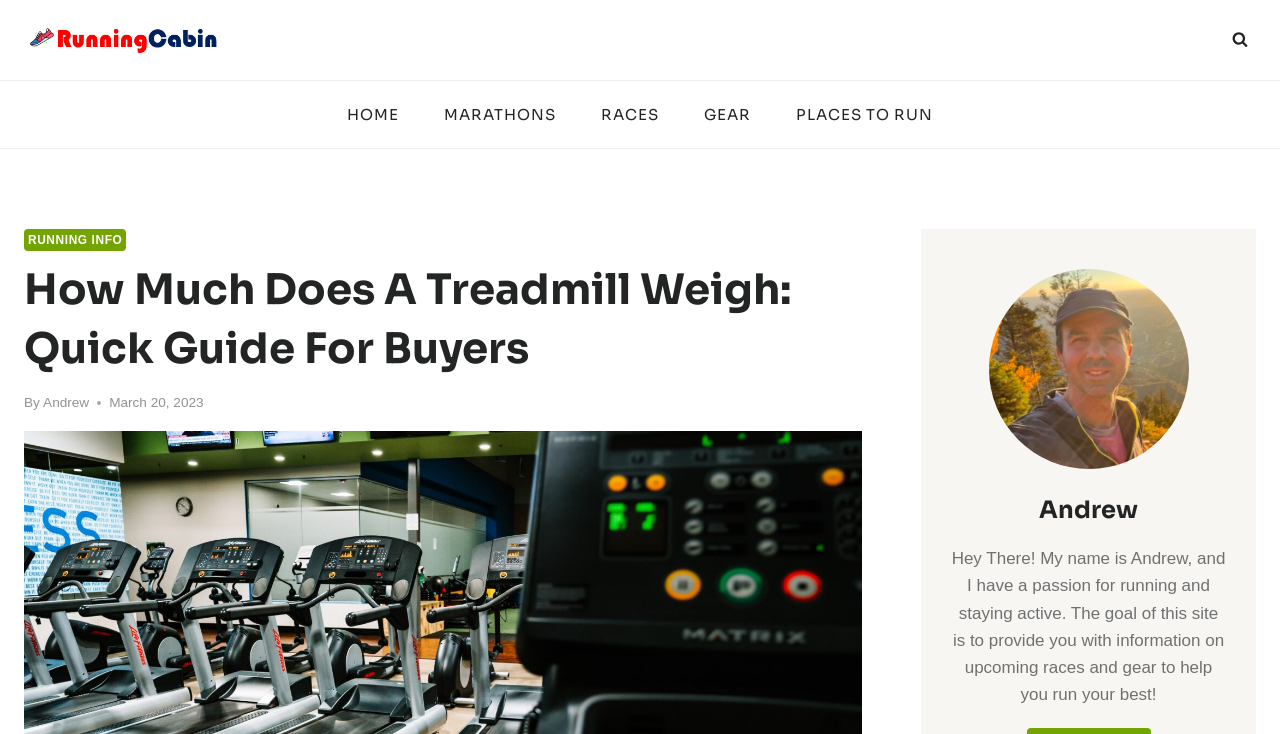Locate the bounding box coordinates of the element that should be clicked to fulfill the instruction: "learn about gear".

[0.532, 0.138, 0.604, 0.174]